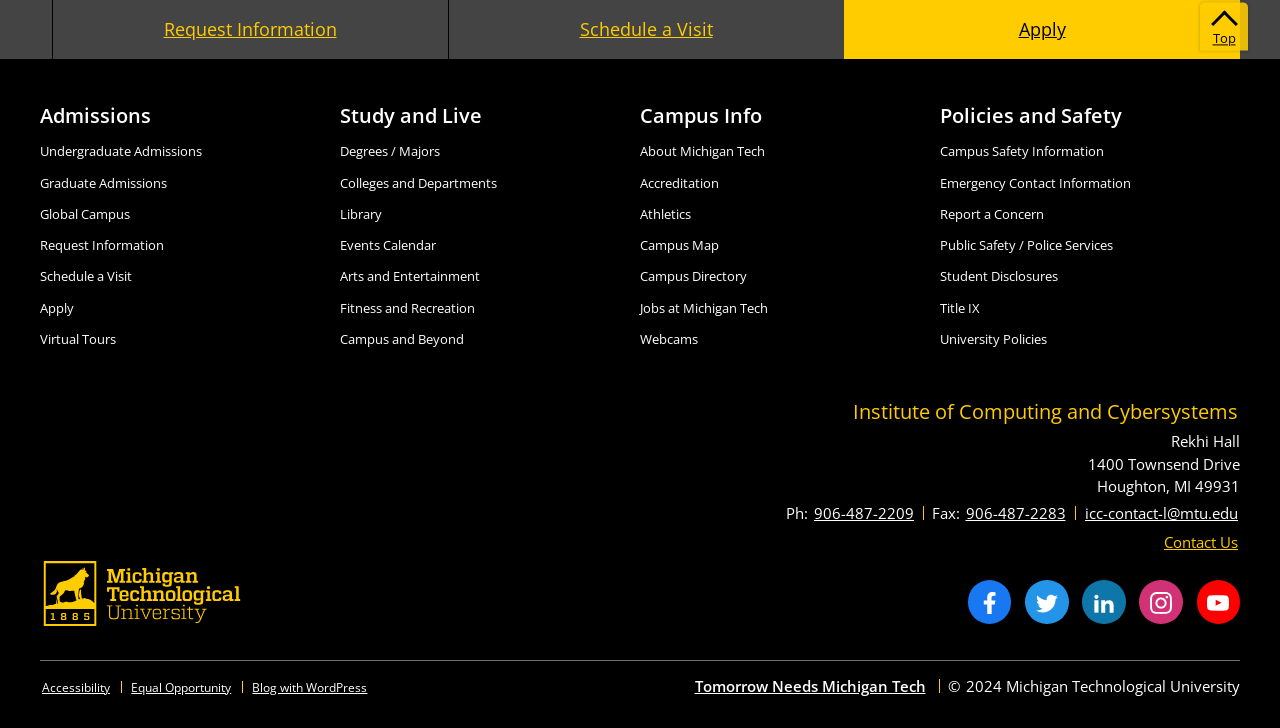What is the copyright year of the university?
Examine the screenshot and reply with a single word or phrase.

2024